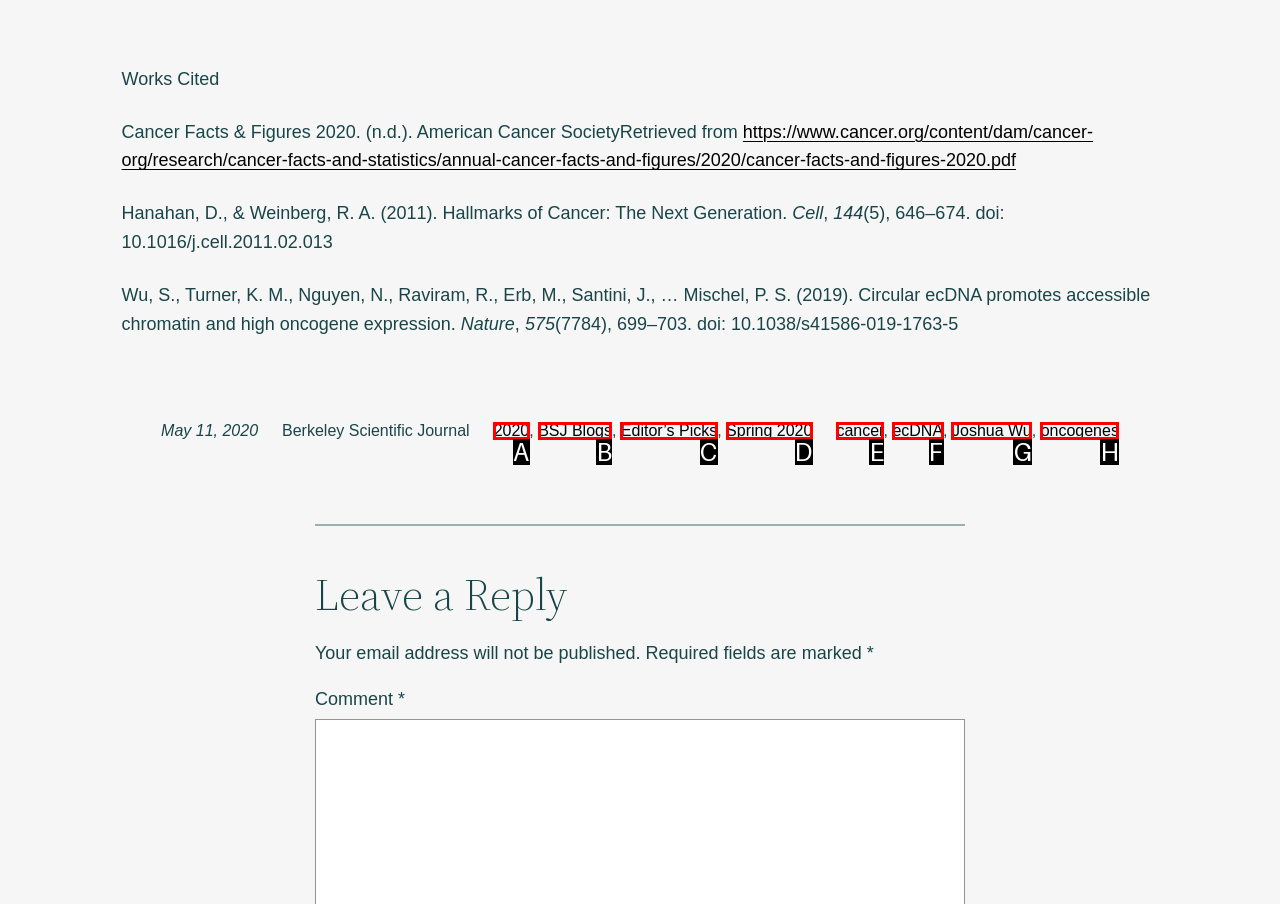Identify the option that corresponds to the description: Joshua Wu 
Provide the letter of the matching option from the available choices directly.

G